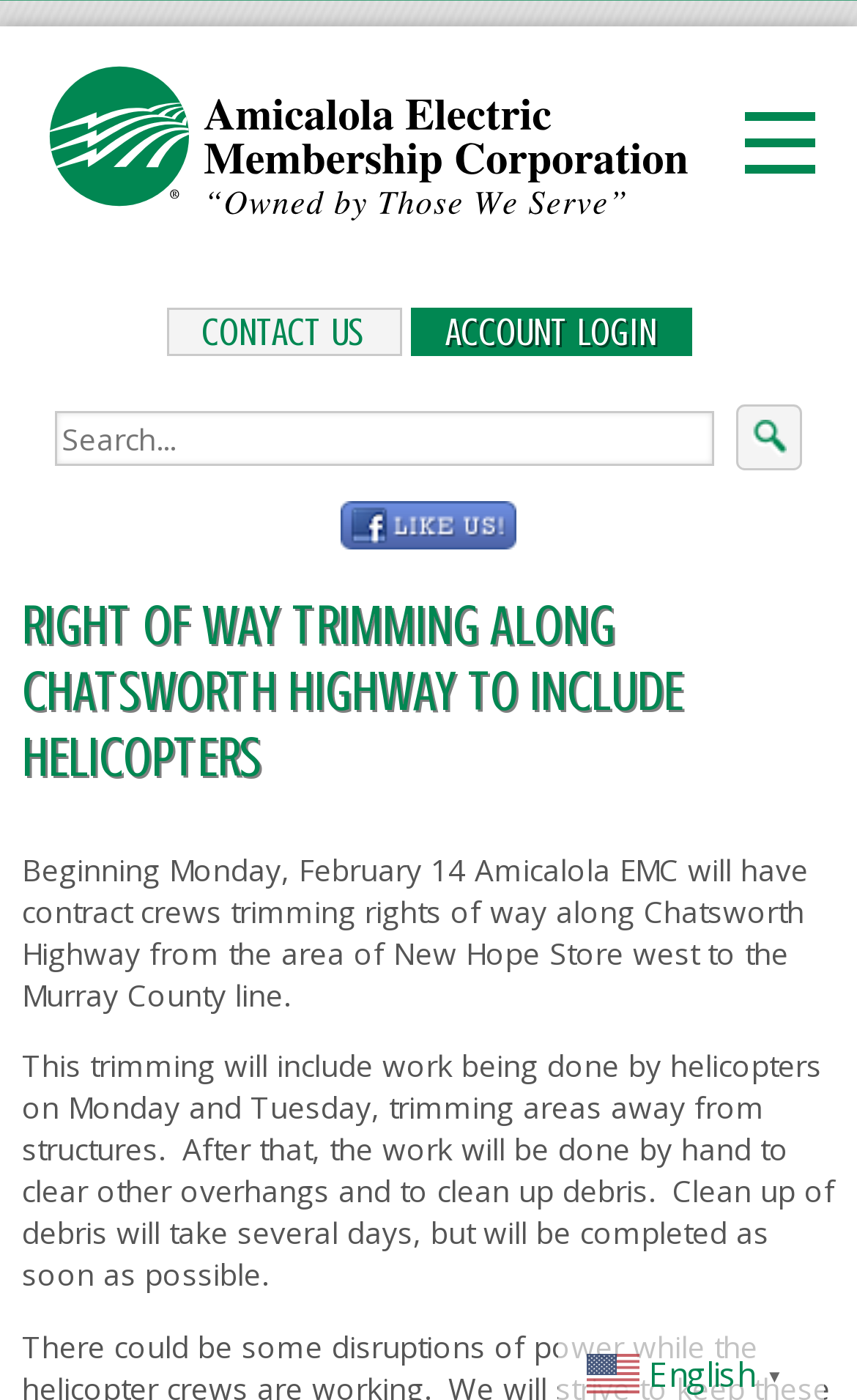Determine the bounding box coordinates of the clickable region to execute the instruction: "Click the Like us on Facebook! link". The coordinates should be four float numbers between 0 and 1, denoted as [left, top, right, bottom].

[0.397, 0.368, 0.603, 0.398]